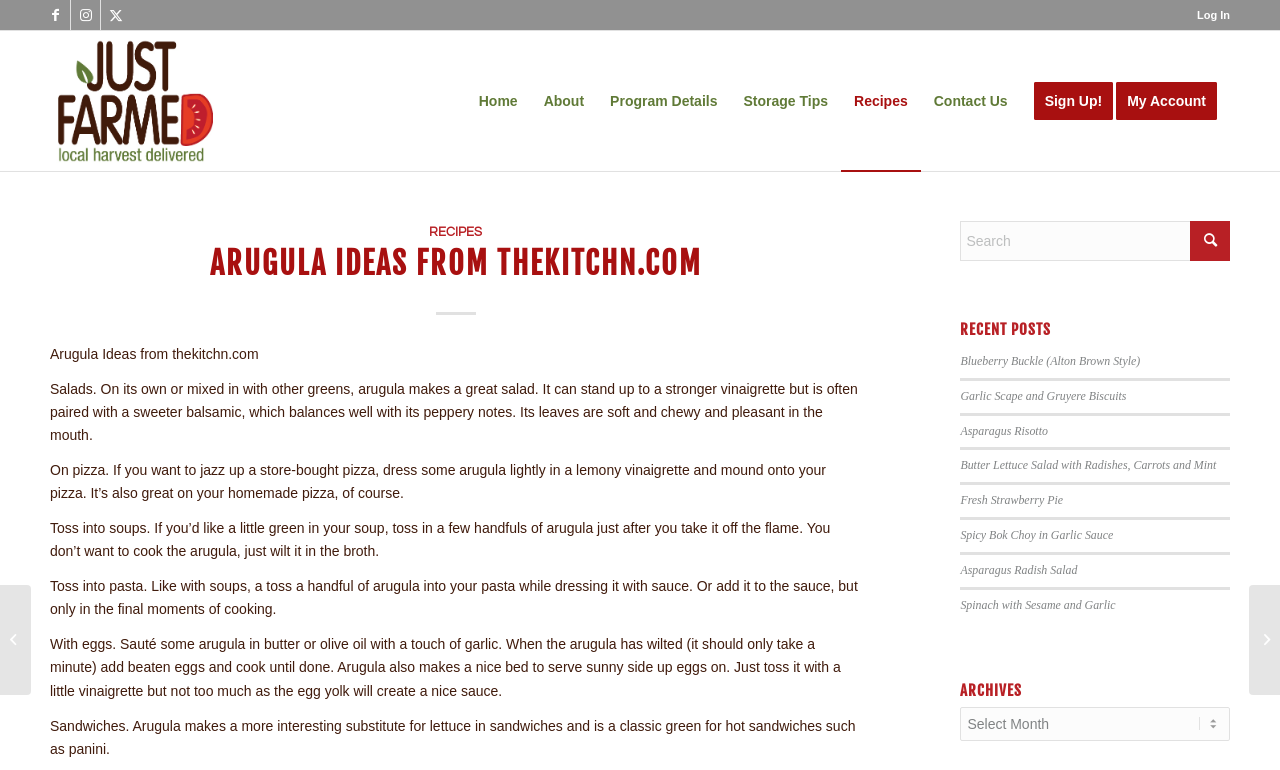Please specify the bounding box coordinates of the clickable region to carry out the following instruction: "Click on the 'Sign Up!' button". The coordinates should be four float numbers between 0 and 1, in the format [left, top, right, bottom].

[0.797, 0.04, 0.88, 0.222]